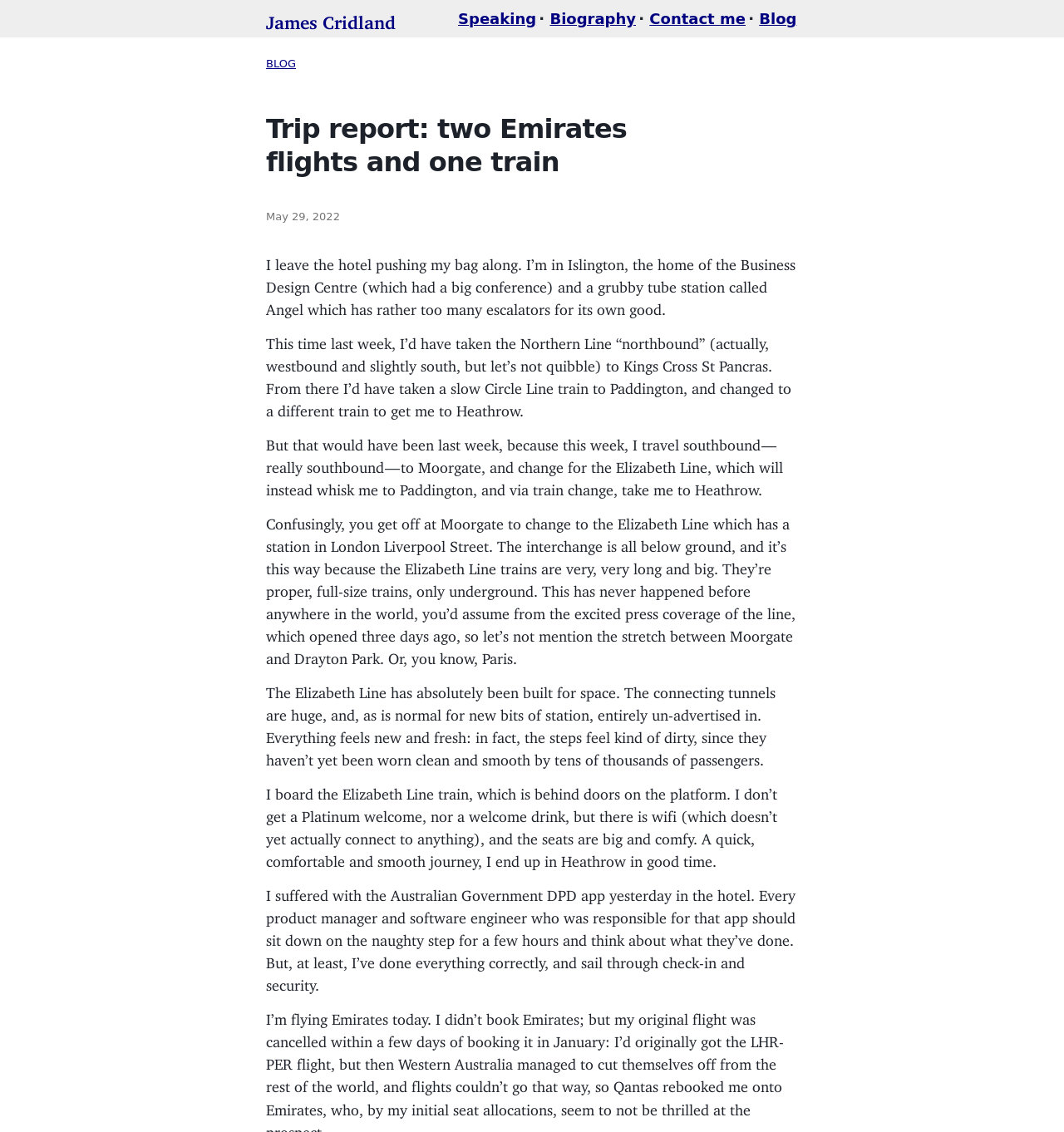How many links are in the top navigation bar?
Based on the image, give a concise answer in the form of a single word or short phrase.

5